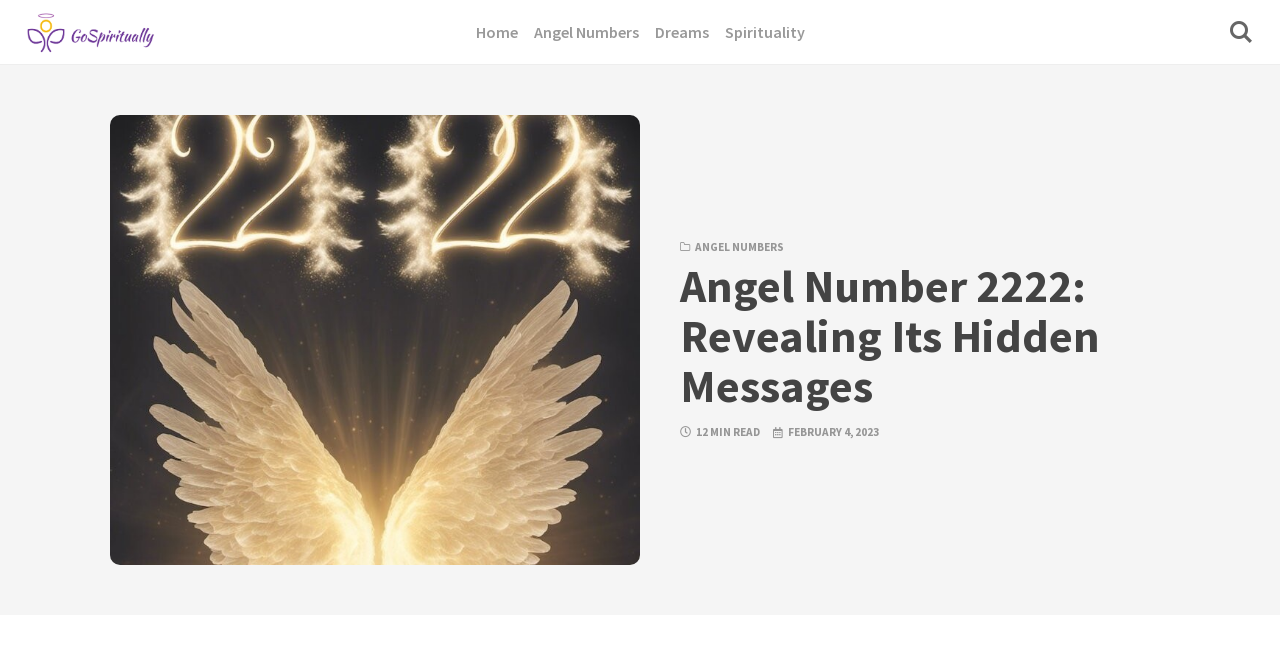Please determine the bounding box coordinates for the UI element described as: "Spirituality".

[0.566, 0.0, 0.629, 0.098]